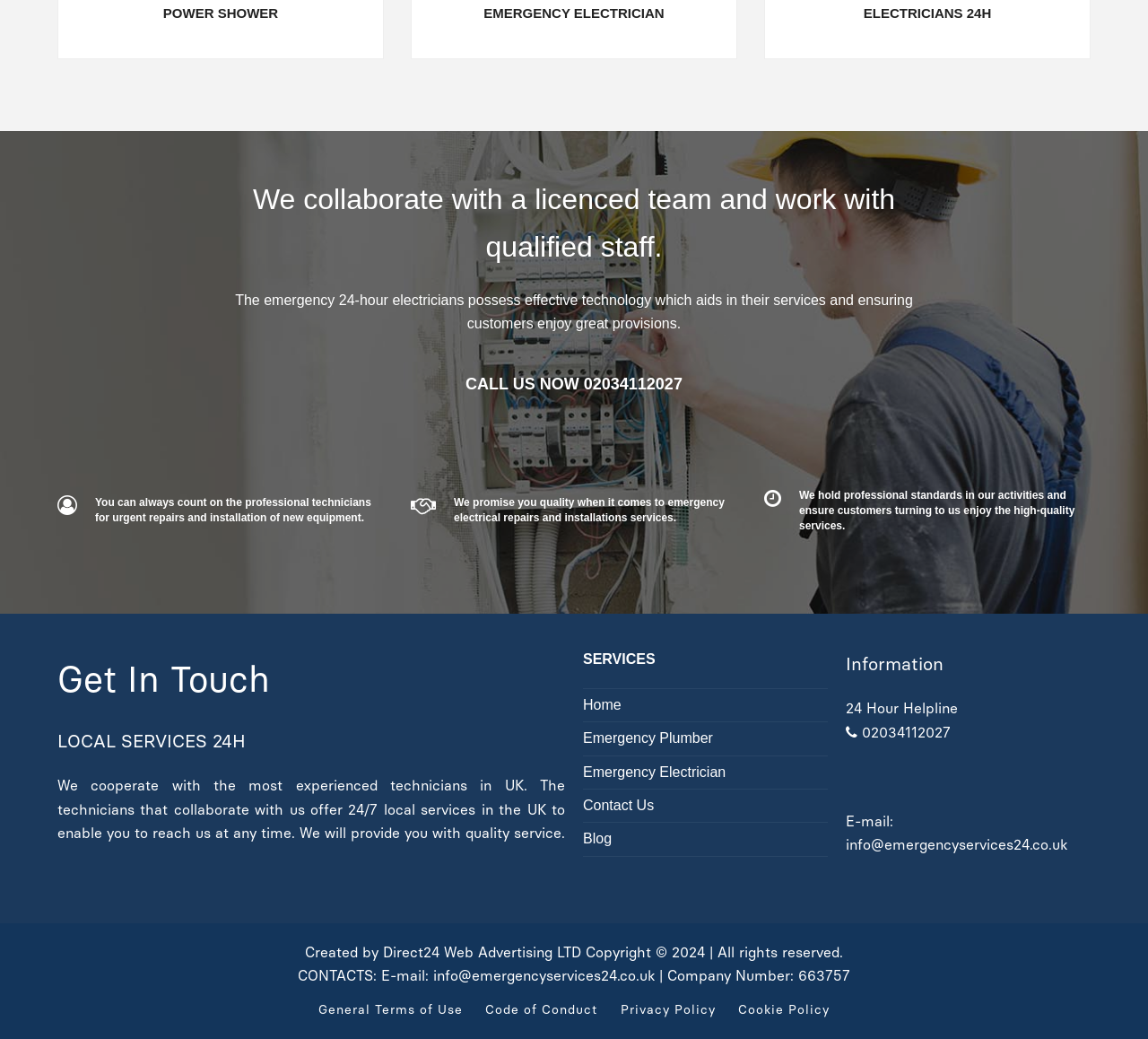Given the description of a UI element: "Emergency Plumber", identify the bounding box coordinates of the matching element in the webpage screenshot.

[0.508, 0.703, 0.621, 0.718]